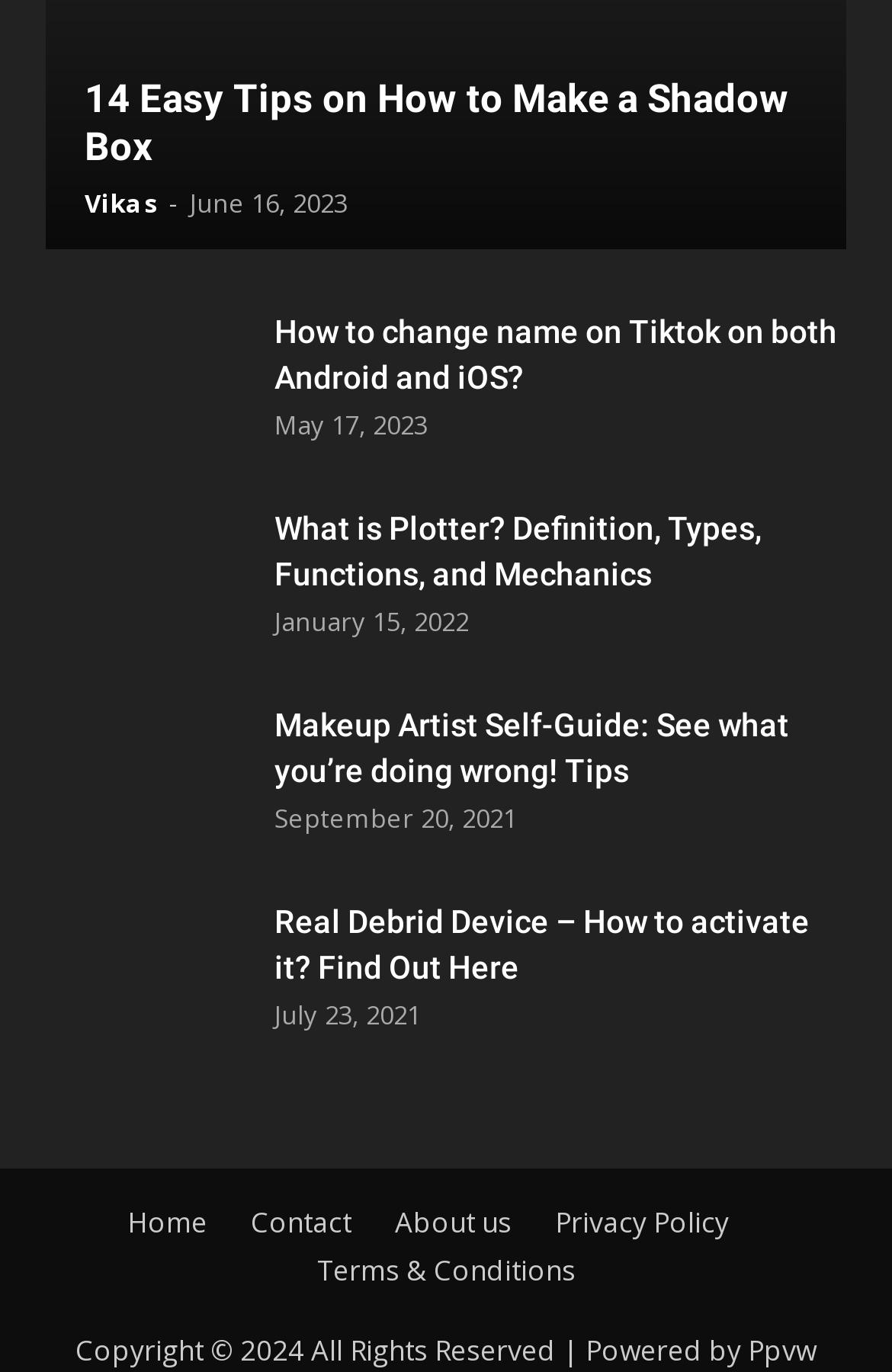Please determine the bounding box coordinates of the element's region to click for the following instruction: "Learn about 'Makeup Artist Self-Guide: See what you’re doing wrong! Tips'".

[0.308, 0.515, 0.885, 0.575]